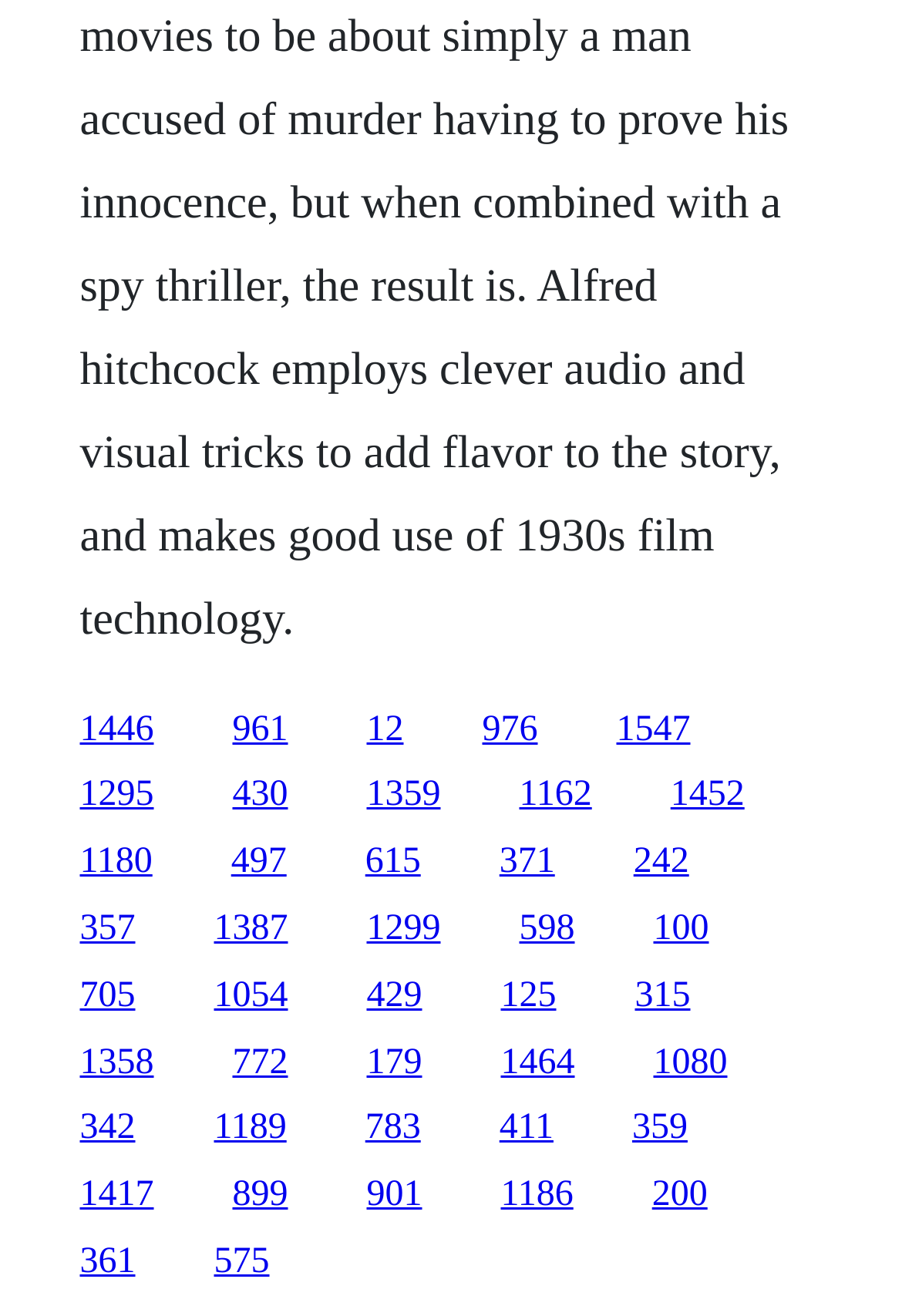What is the vertical position of the first link?
Please utilize the information in the image to give a detailed response to the question.

I looked at the bounding box coordinates of the first link element, and its y1 coordinate is 0.539, which indicates its vertical position on the webpage.